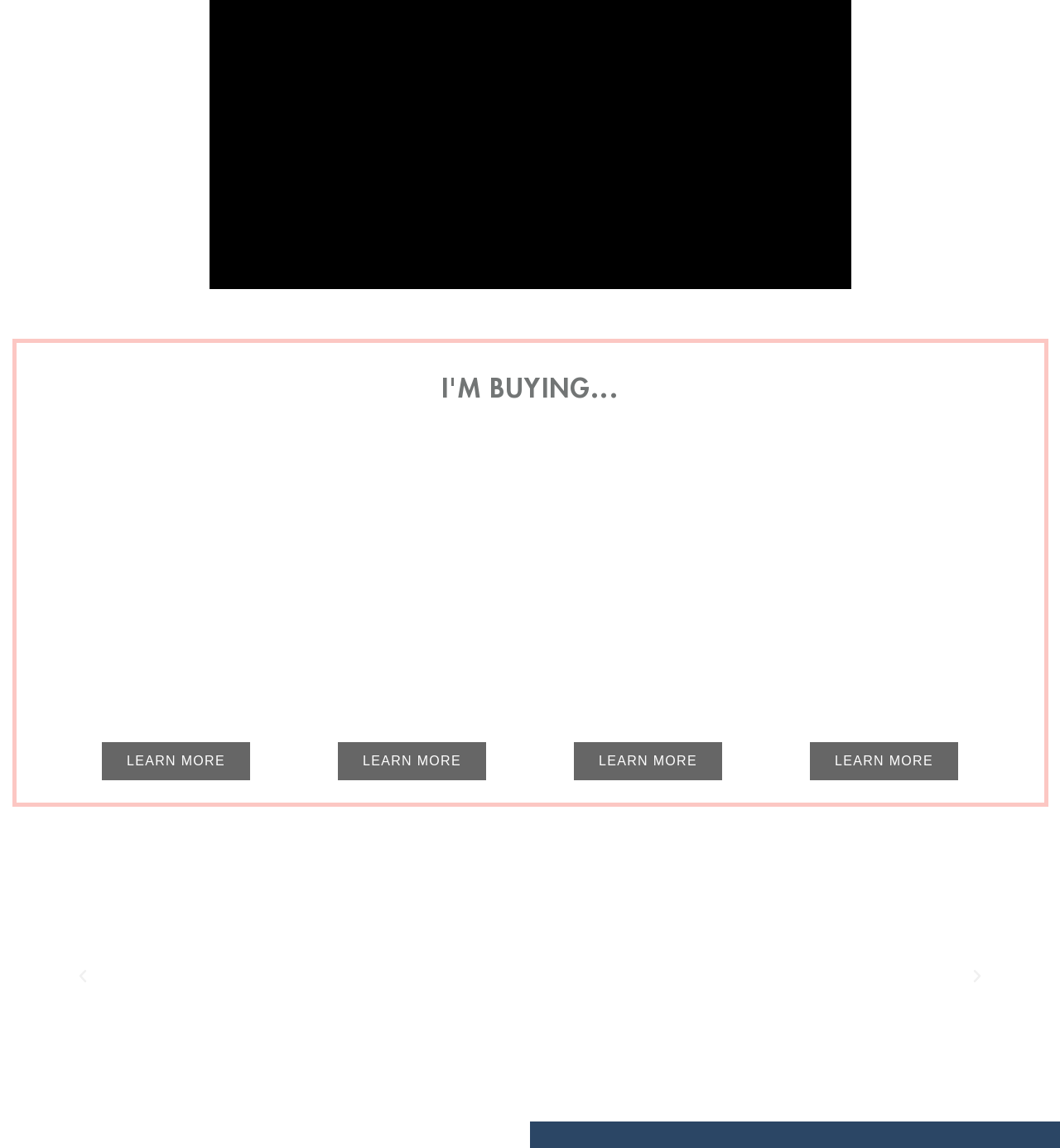What is the text on the image at the bottom of the page?
Examine the screenshot and reply with a single word or phrase.

best buyers agent